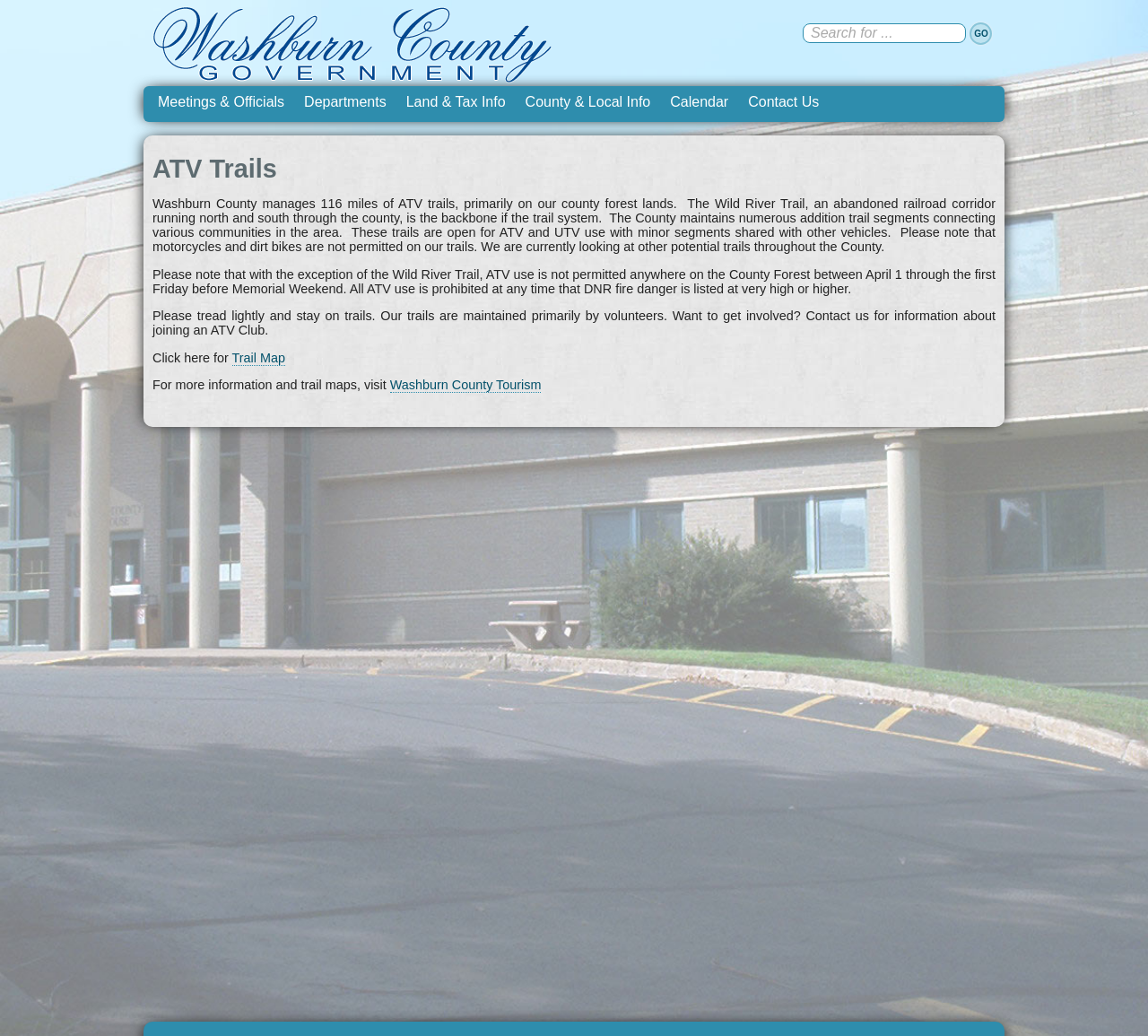What is the primary use of the trails?
From the screenshot, provide a brief answer in one word or phrase.

ATV and UTV